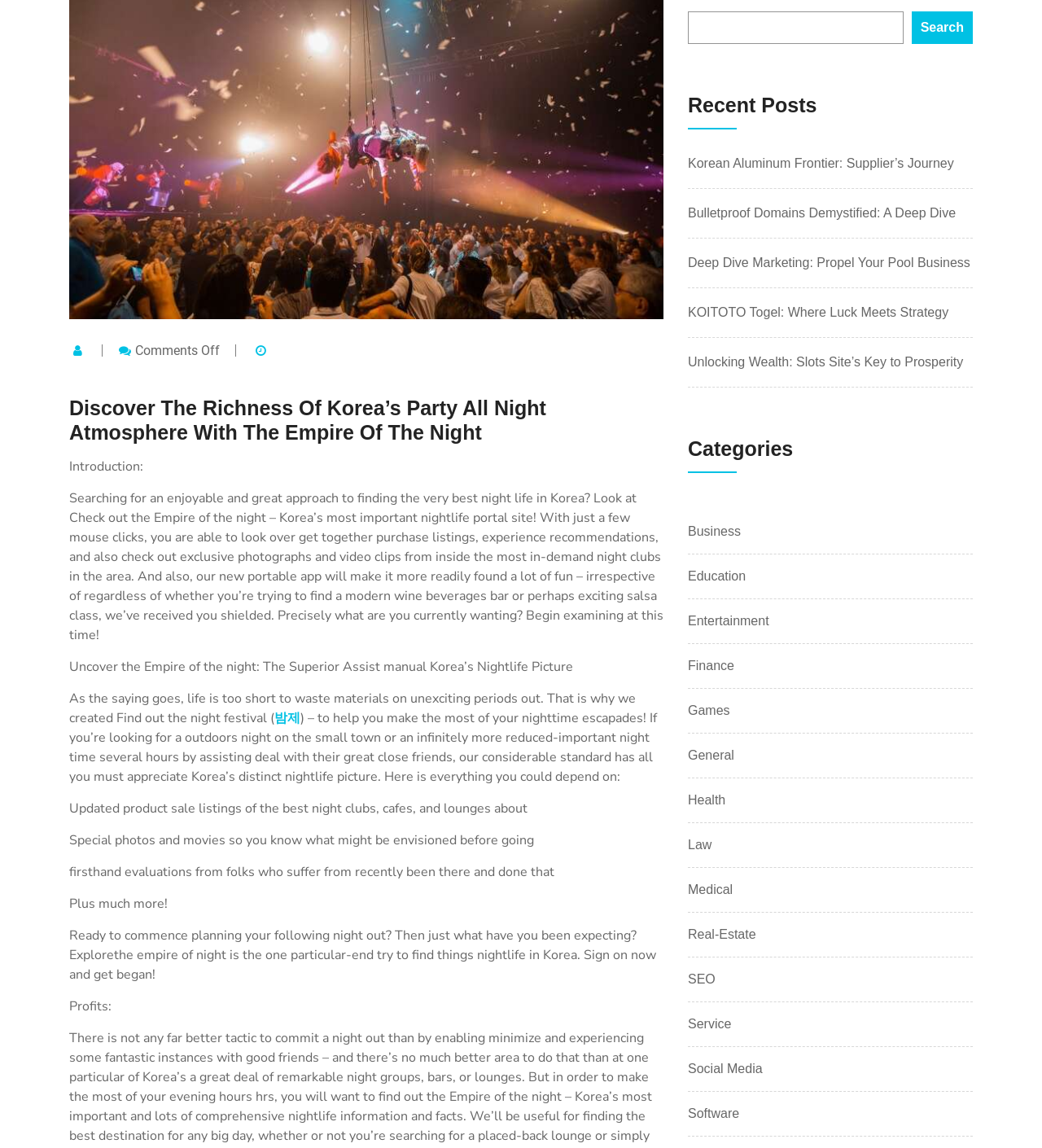Find the bounding box of the web element that fits this description: "Social Media".

[0.66, 0.923, 0.732, 0.94]